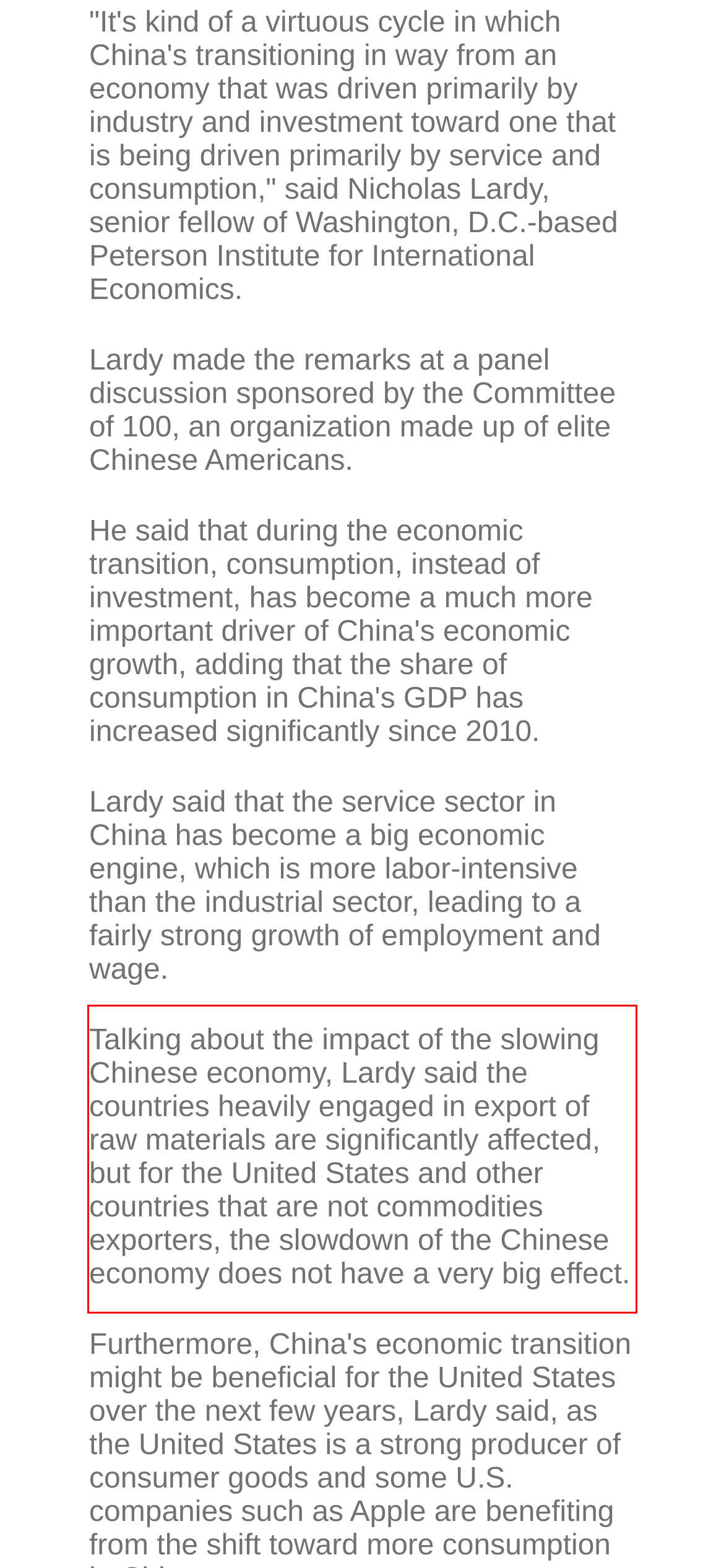Identify and transcribe the text content enclosed by the red bounding box in the given screenshot.

Talking about the impact of the slowing Chinese economy, Lardy said the countries heavily engaged in export of raw materials are significantly affected, but for the United States and other countries that are not commodities exporters, the slowdown of the Chinese economy does not have a very big effect.